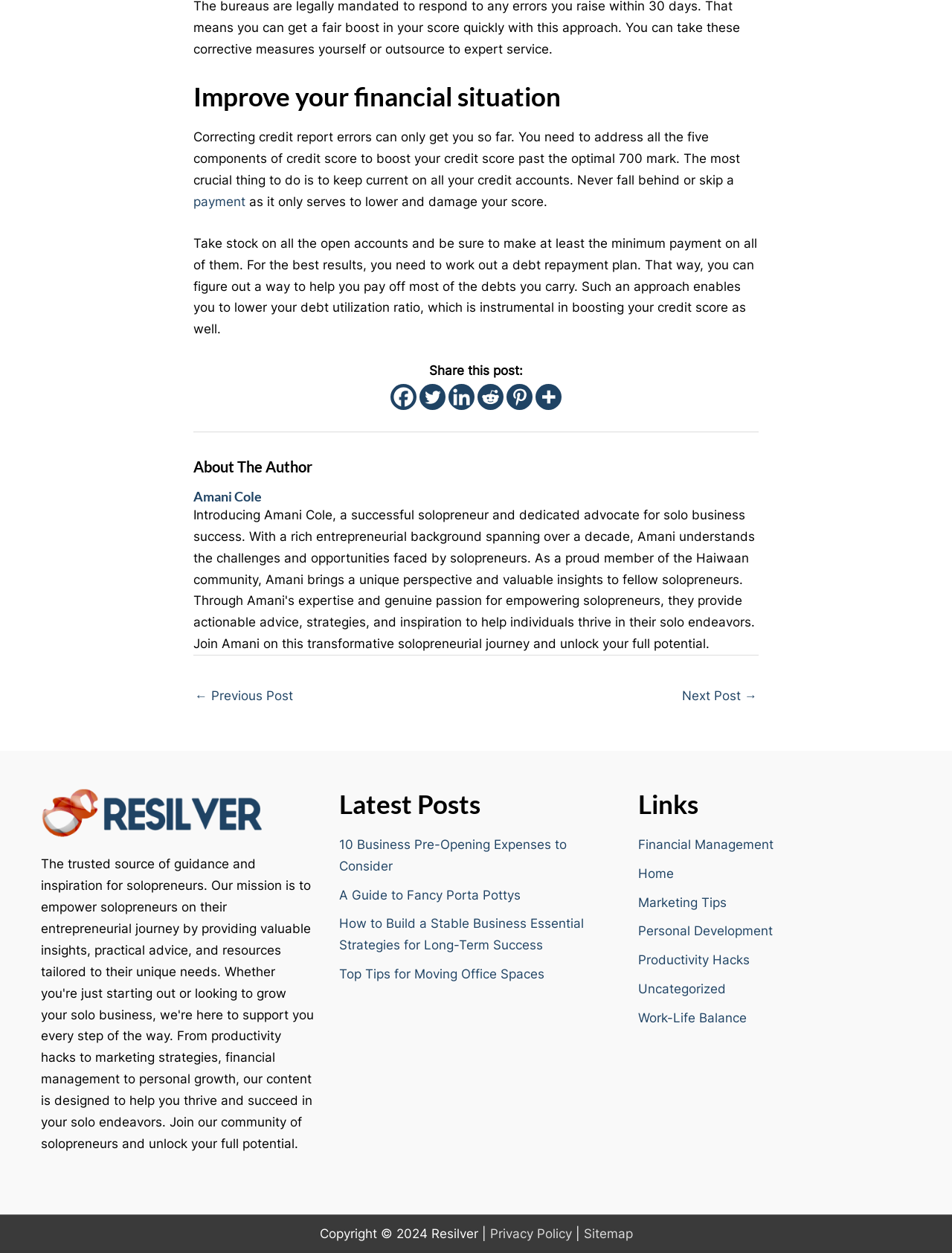Using the description "parent_node: Subscribe aria-label="logo"", locate and provide the bounding box of the UI element.

None